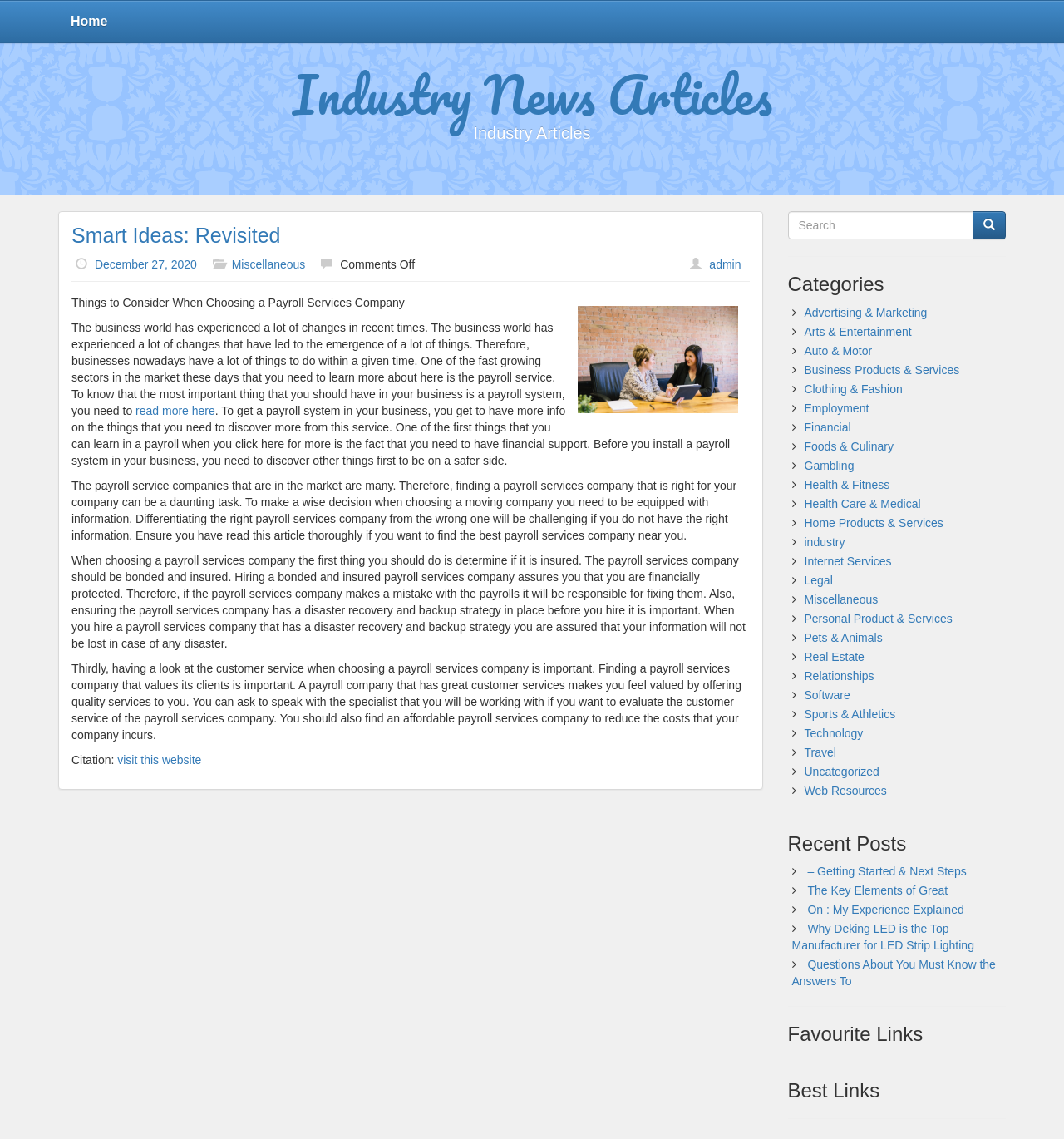Please determine the bounding box coordinates of the clickable area required to carry out the following instruction: "Search for something". The coordinates must be four float numbers between 0 and 1, represented as [left, top, right, bottom].

[0.74, 0.186, 0.915, 0.21]